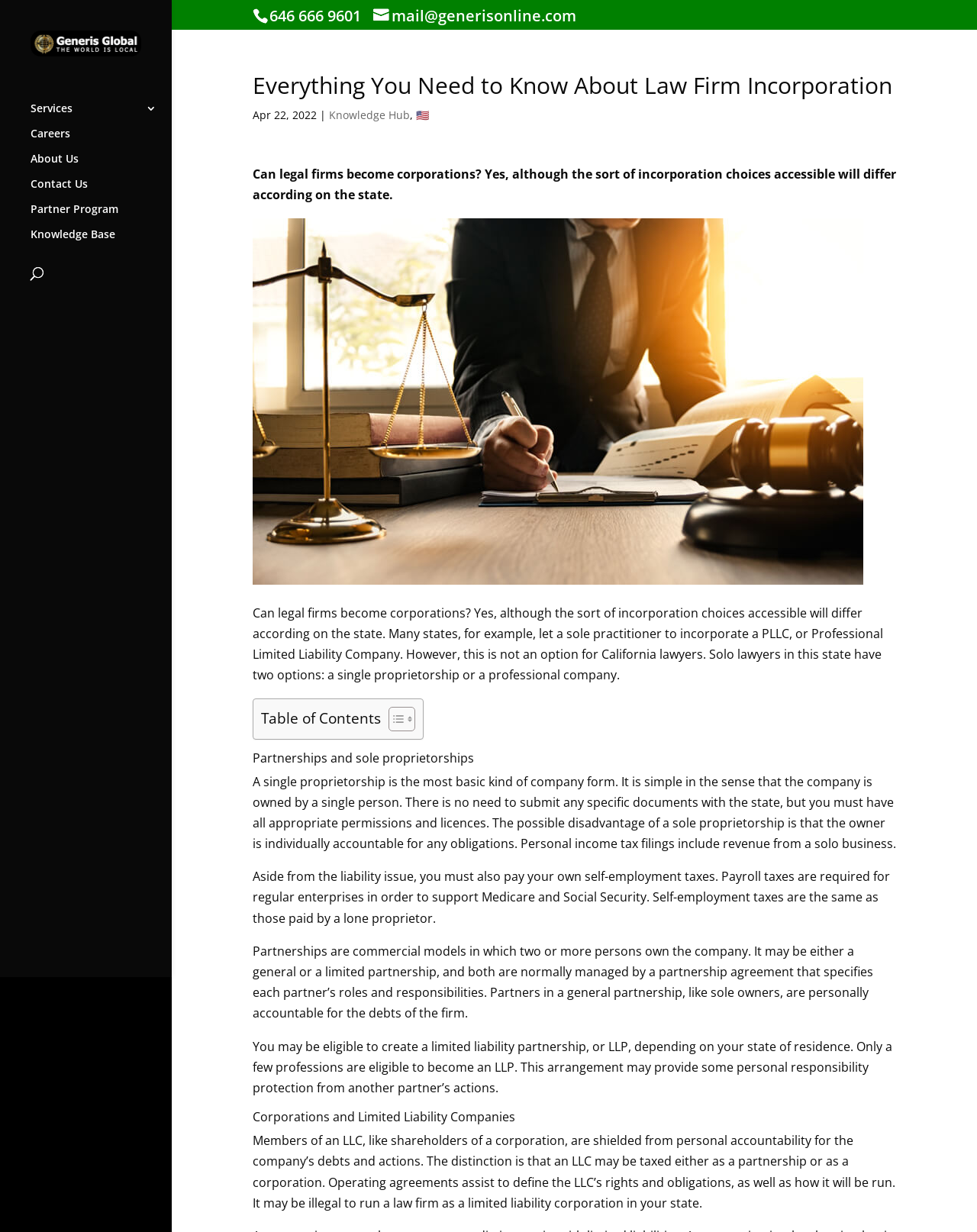Determine the bounding box for the UI element that matches this description: "alt="Generis Global Legal Services"".

[0.031, 0.036, 0.145, 0.05]